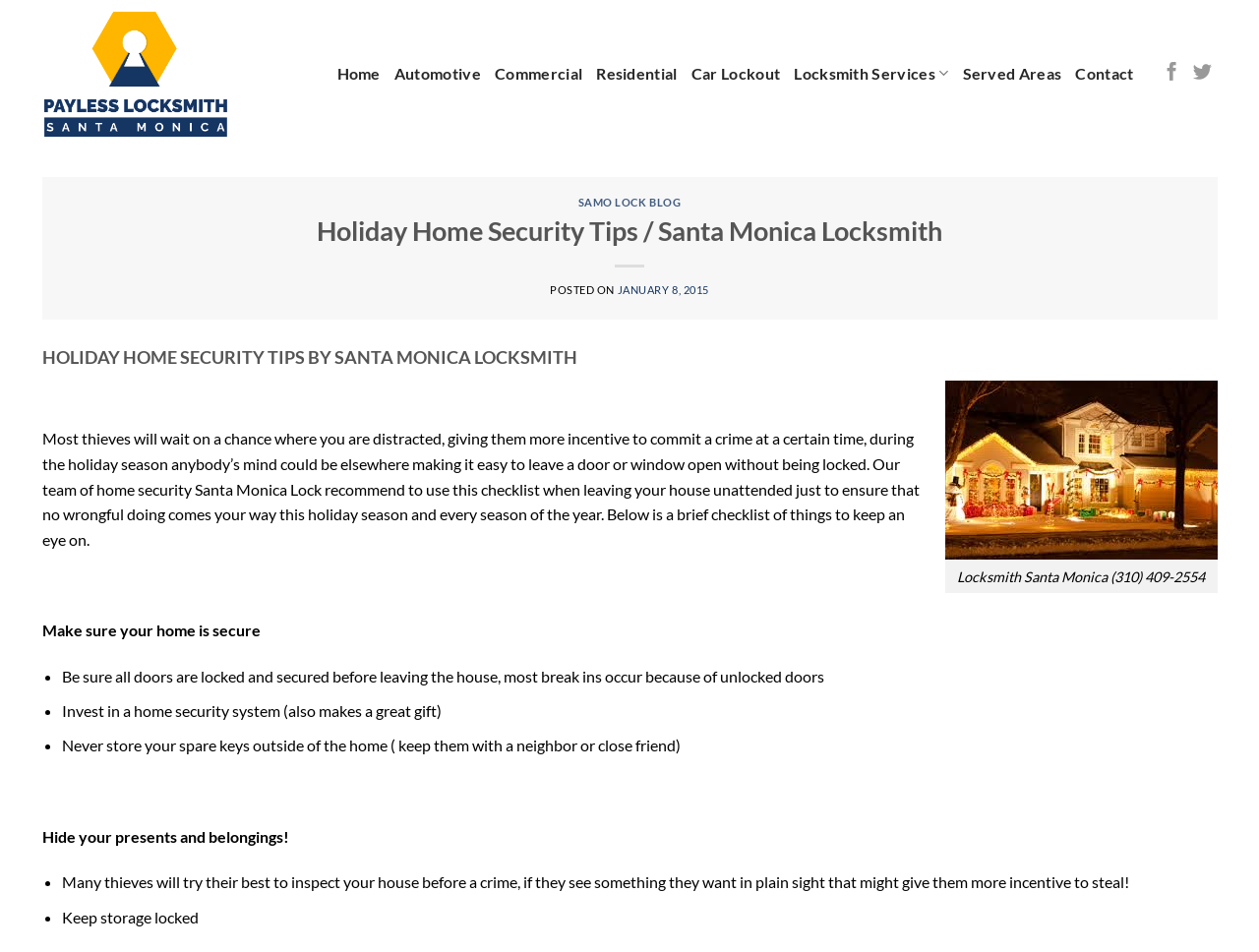Describe all the visual and textual components of the webpage comprehensively.

The webpage is about Payless Locksmith Santa Monica, a locksmith service provider in Santa Monica. At the top, there is a logo and a link to the company's homepage, followed by a navigation menu with links to various services such as Automotive, Commercial, Residential, and Car Lockout. 

Below the navigation menu, there is a header section with a title "SAMO LOCK BLOG" and a subheading "Holiday Home Security Tips / Santa Monica Locksmith". The main content of the page is an article titled "HOLIDAY HOME SECURITY TIPS BY SANTA MONICA LOCKSMITH", which provides tips on how to secure one's home during the holiday season. 

The article starts with a brief introduction, followed by a checklist of things to keep an eye on to ensure home security. The checklist includes items such as making sure all doors are locked and secured, investing in a home security system, and hiding presents and belongings. 

On the right side of the article, there is an image with a caption "Locksmith Santa Monica (310) 409-2554" and a link to the company's contact information. At the bottom of the page, there are social media links and a call-to-action to contact the company.